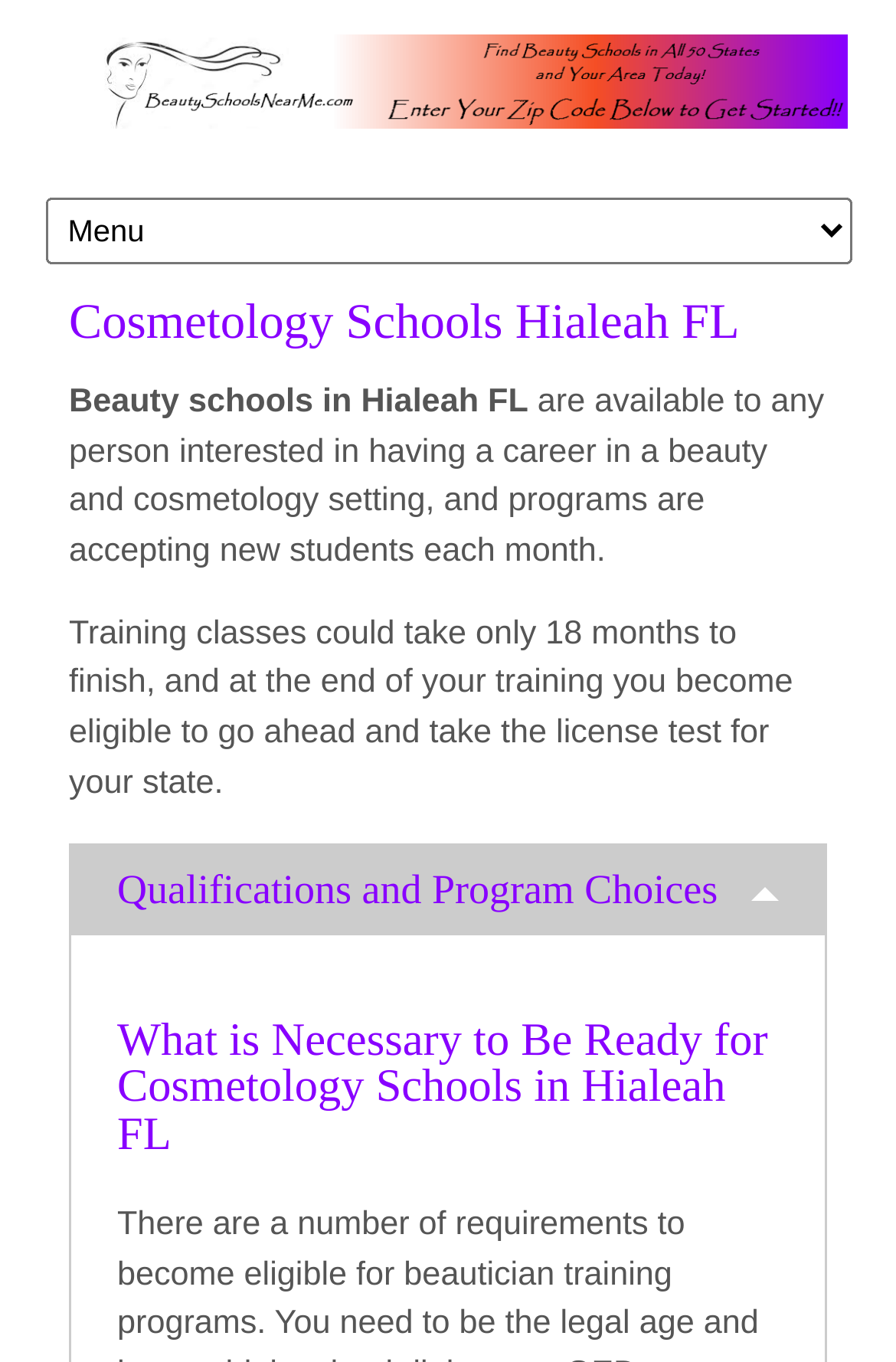Determine the webpage's heading and output its text content.

Cosmetology Schools Hialeah FL